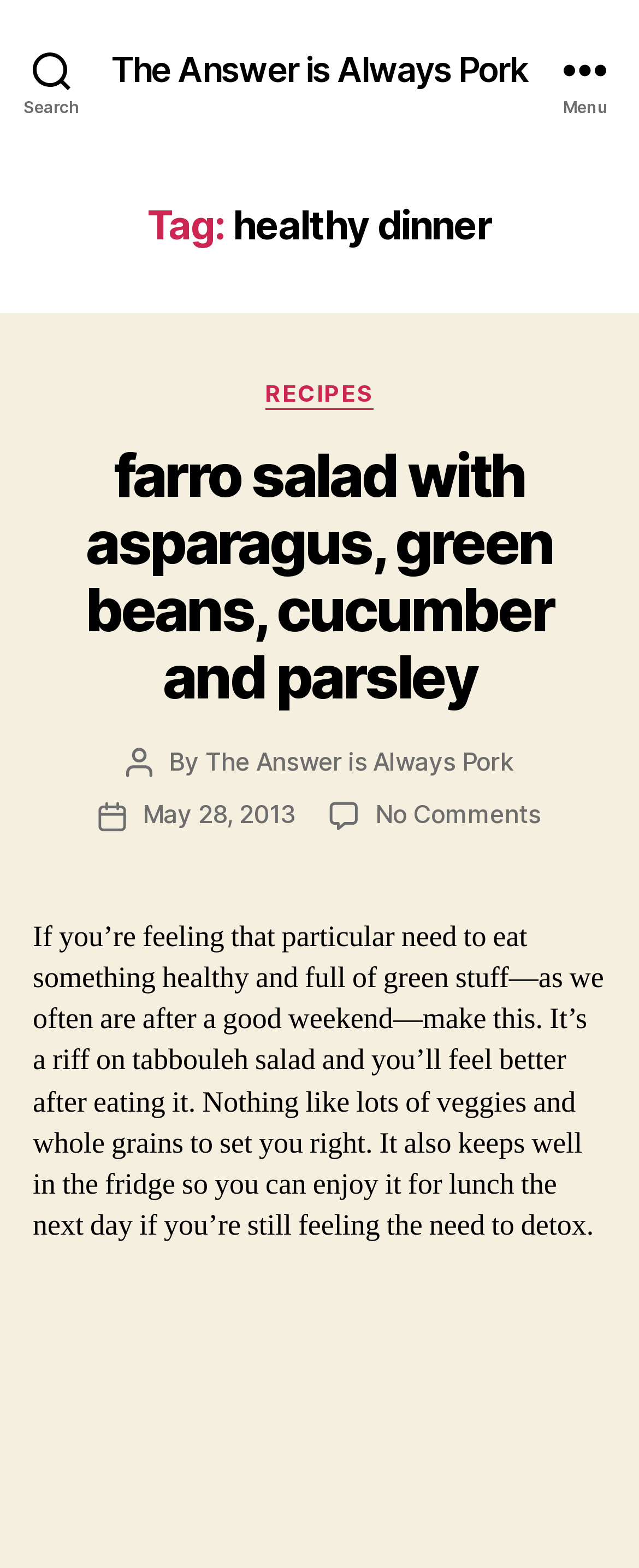Please identify the bounding box coordinates for the region that you need to click to follow this instruction: "Visit the homepage".

[0.174, 0.033, 0.826, 0.055]